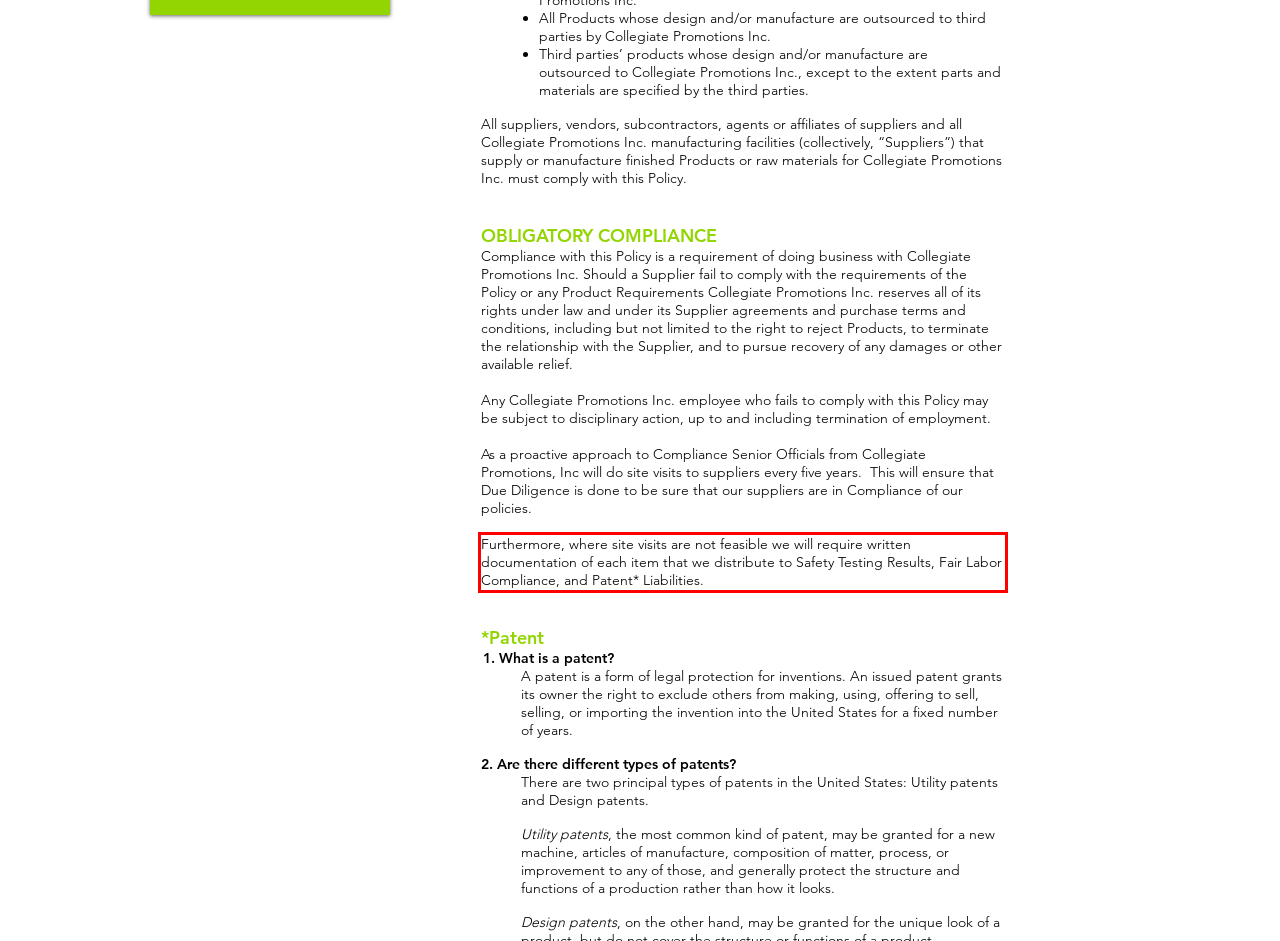Using the provided screenshot, read and generate the text content within the red-bordered area.

Furthermore, where site visits are not feasible we will require written documentation of each item that we distribute to Safety Testing Results, Fair Labor Compliance, and Patent* Liabilities.